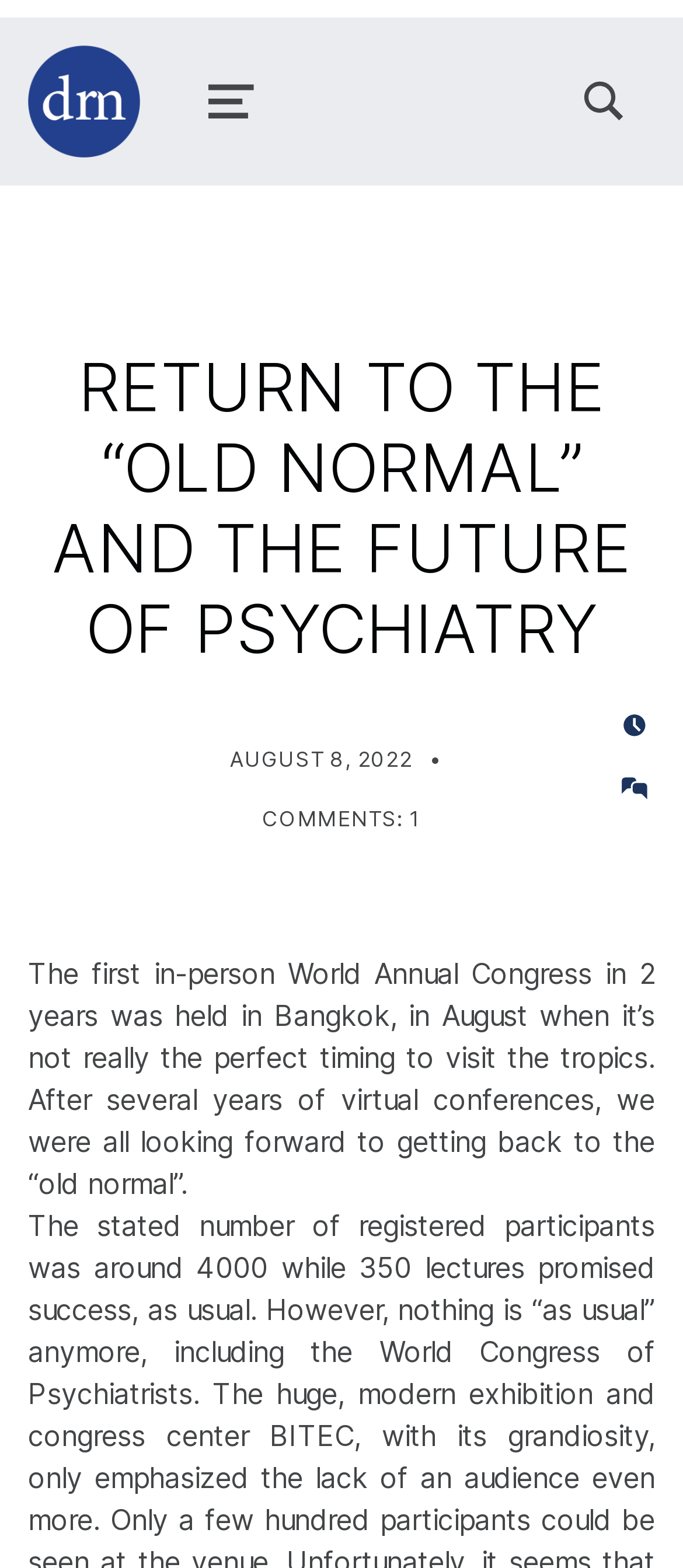Answer in one word or a short phrase: 
How many comments are there?

1